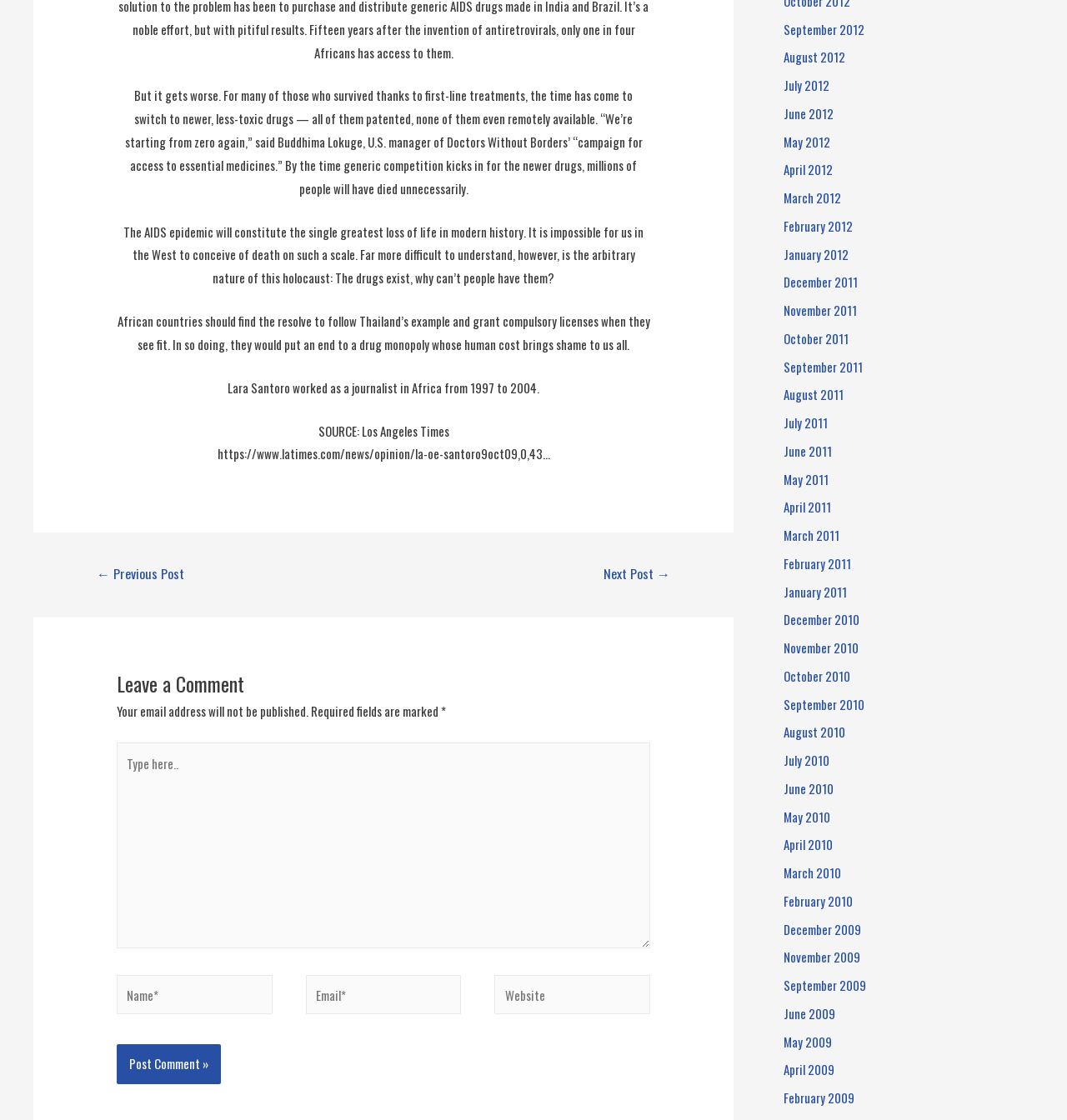Please determine the bounding box coordinates of the clickable area required to carry out the following instruction: "Type in the comment box". The coordinates must be four float numbers between 0 and 1, represented as [left, top, right, bottom].

[0.109, 0.663, 0.609, 0.847]